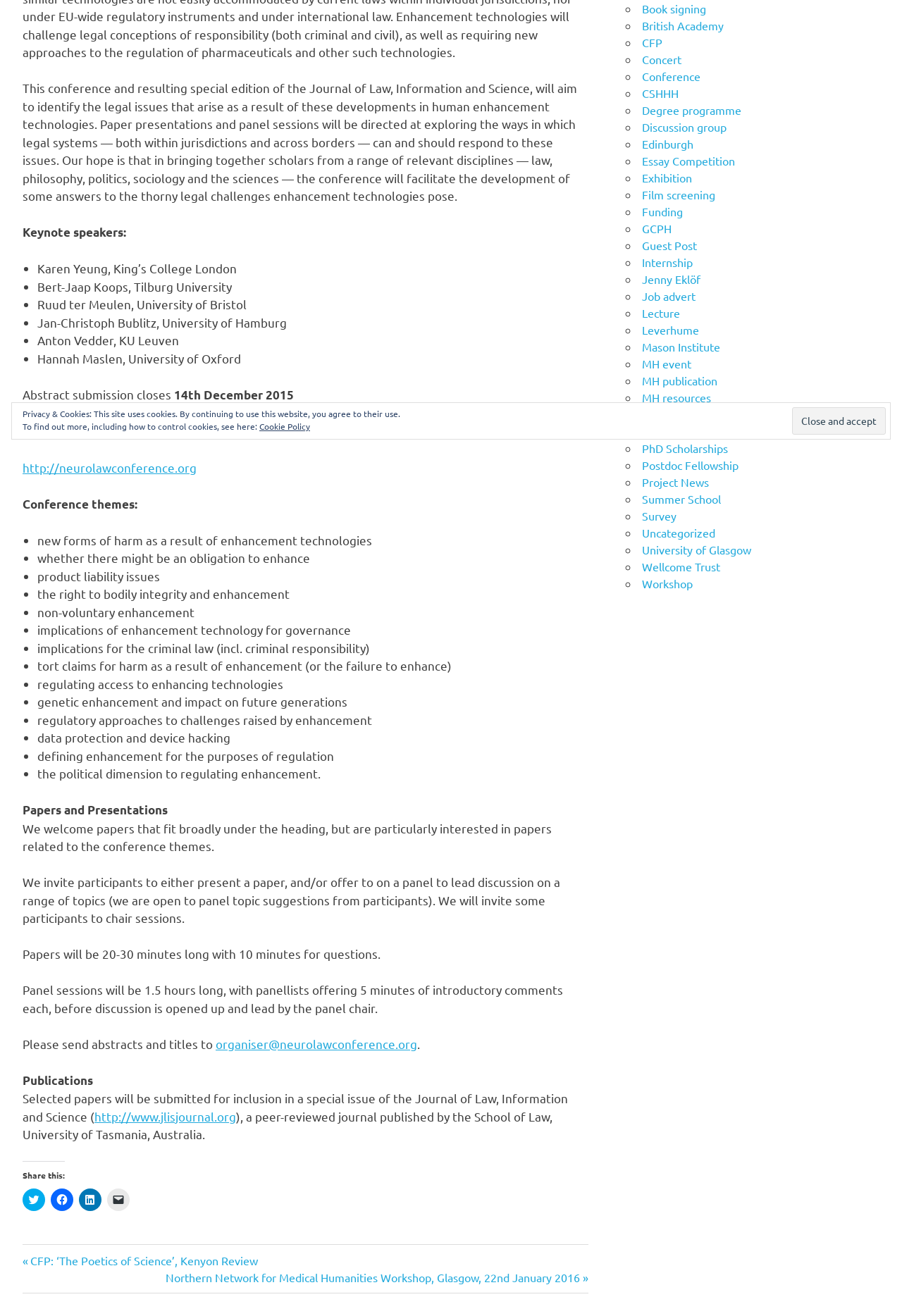Determine the bounding box coordinates for the UI element matching this description: "alt="Anne Winkler-Morey"".

None